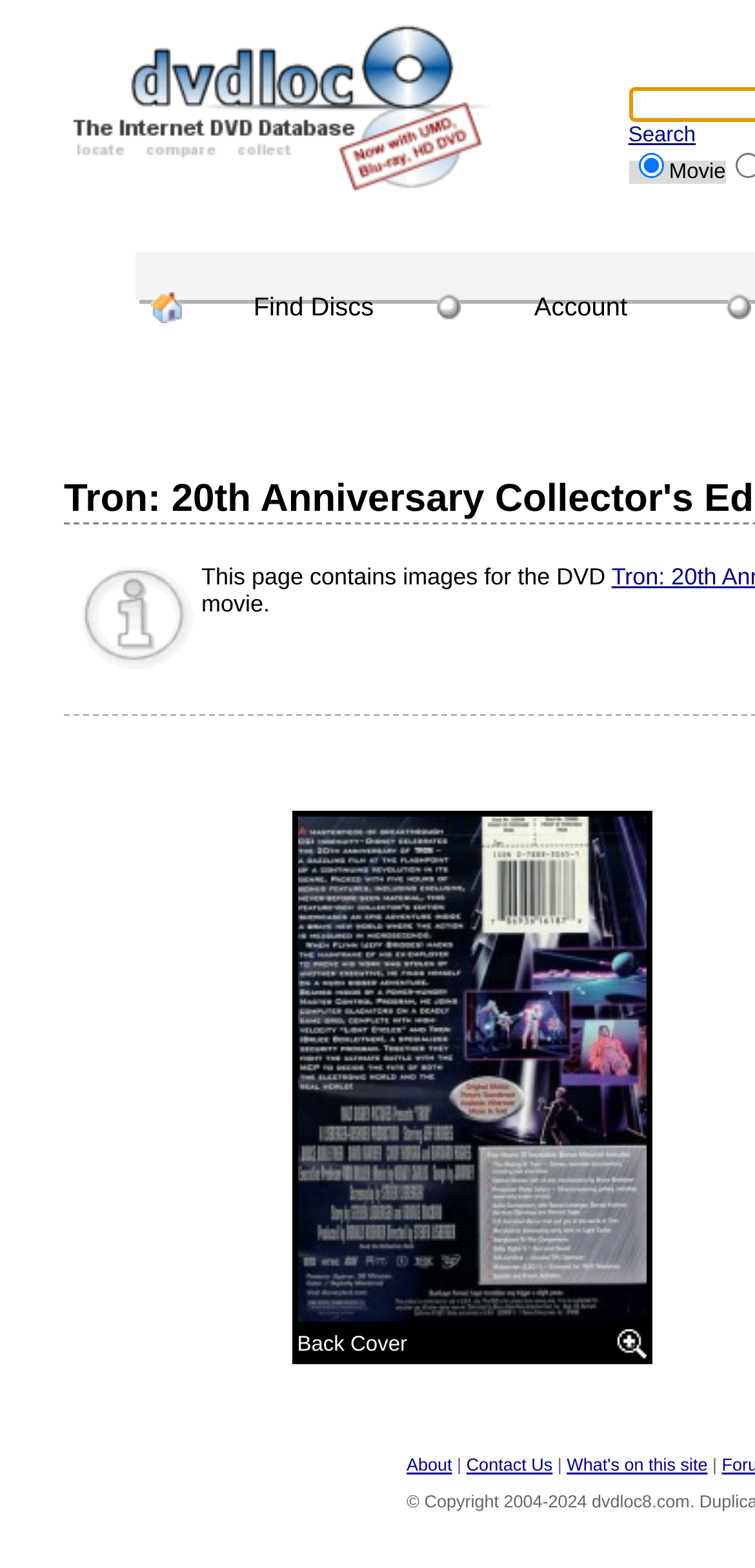Locate the bounding box coordinates of the region to be clicked to comply with the following instruction: "Enlarge Image". The coordinates must be four float numbers between 0 and 1, in the form [left, top, right, bottom].

[0.817, 0.848, 0.855, 0.866]